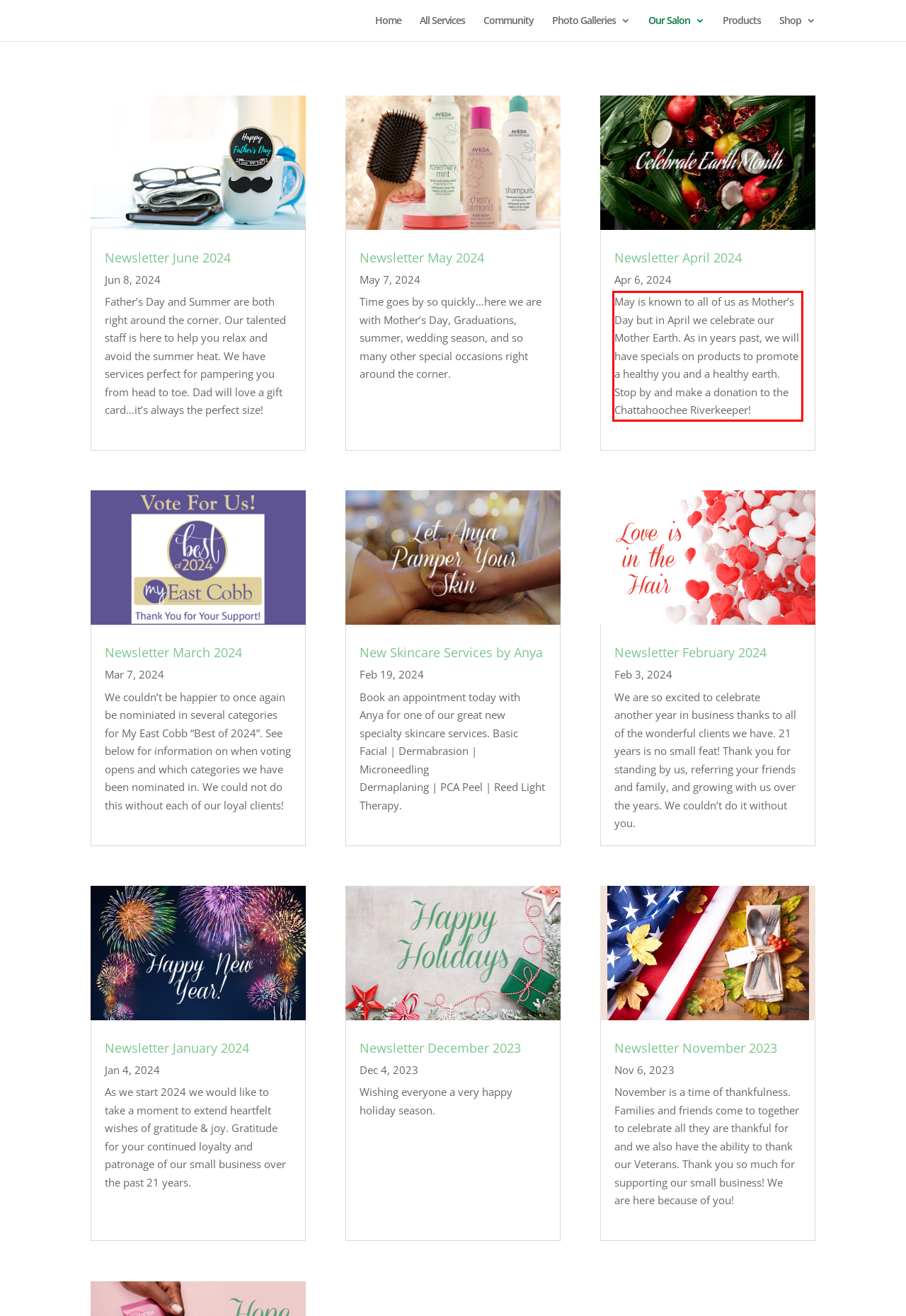Analyze the screenshot of a webpage where a red rectangle is bounding a UI element. Extract and generate the text content within this red bounding box.

May is known to all of us as Mother’s Day but in April we celebrate our Mother Earth. As in years past, we will have specials on products to promote a healthy you and a healthy earth. Stop by and make a donation to the Chattahoochee Riverkeeper!